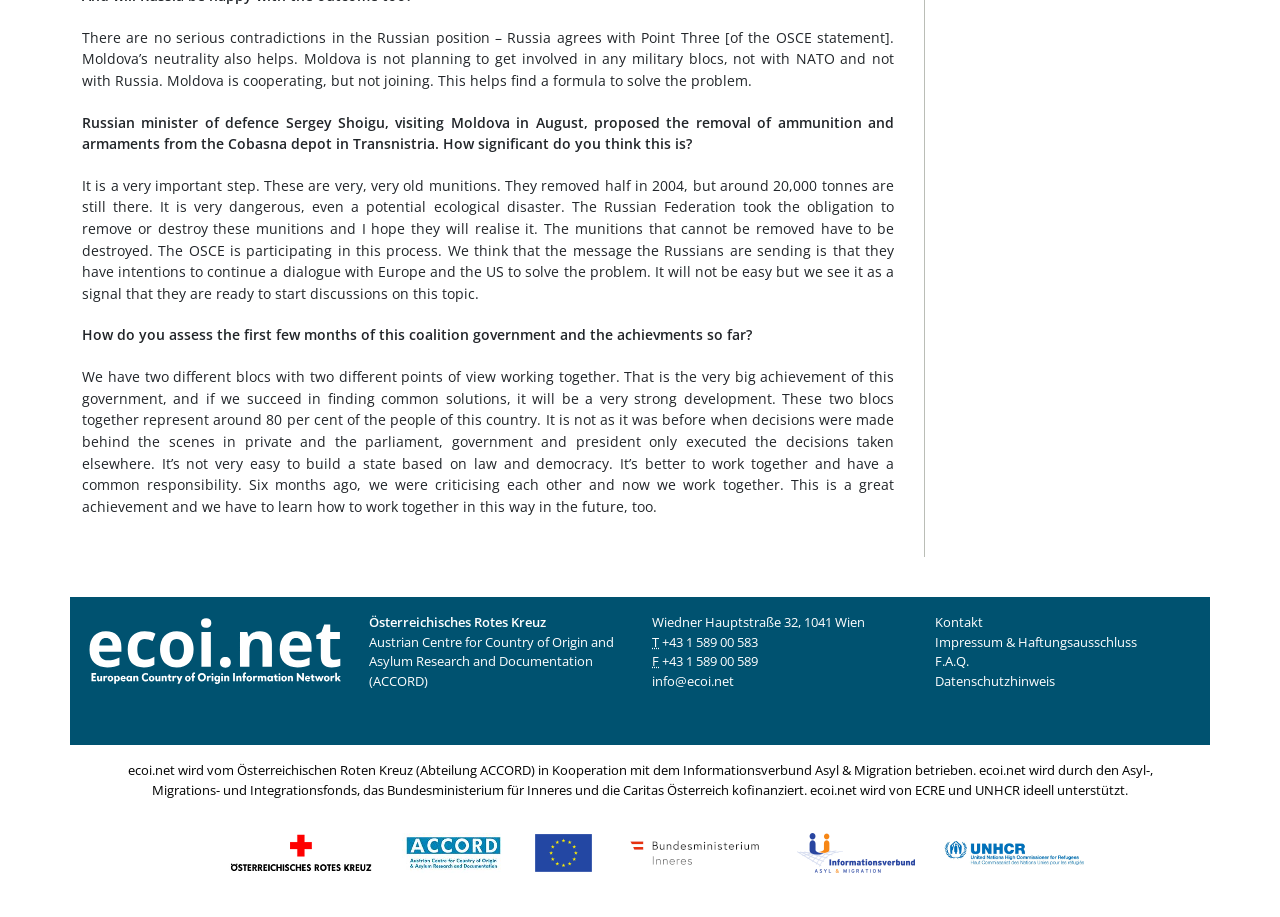Based on what you see in the screenshot, provide a thorough answer to this question: What is the significance of the removal of munitions?

According to the text, the removal of munitions is significant because it prevents a potential ecological disaster, as the munitions are very old and dangerous.